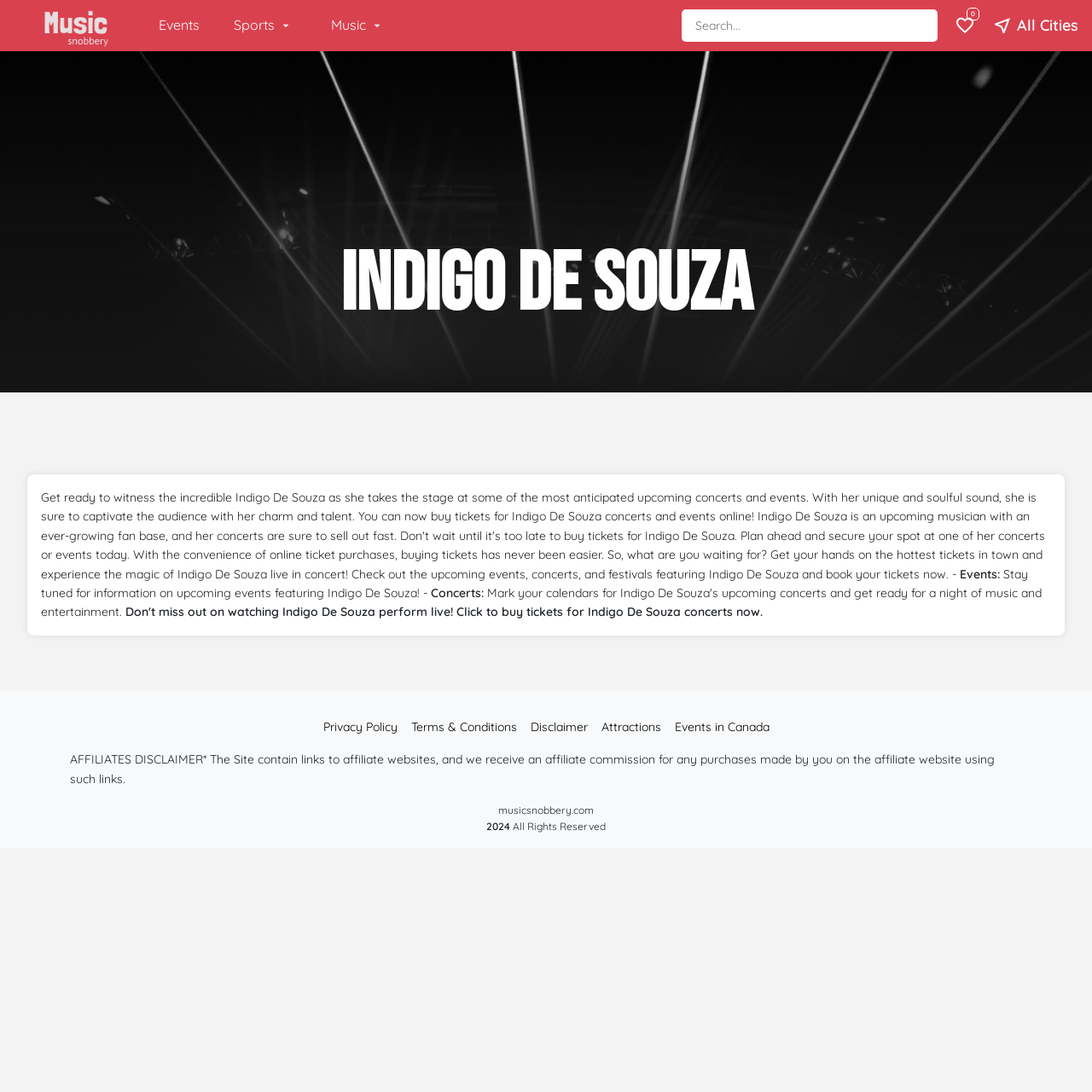Identify the headline of the webpage and generate its text content.

Indigo De Souza